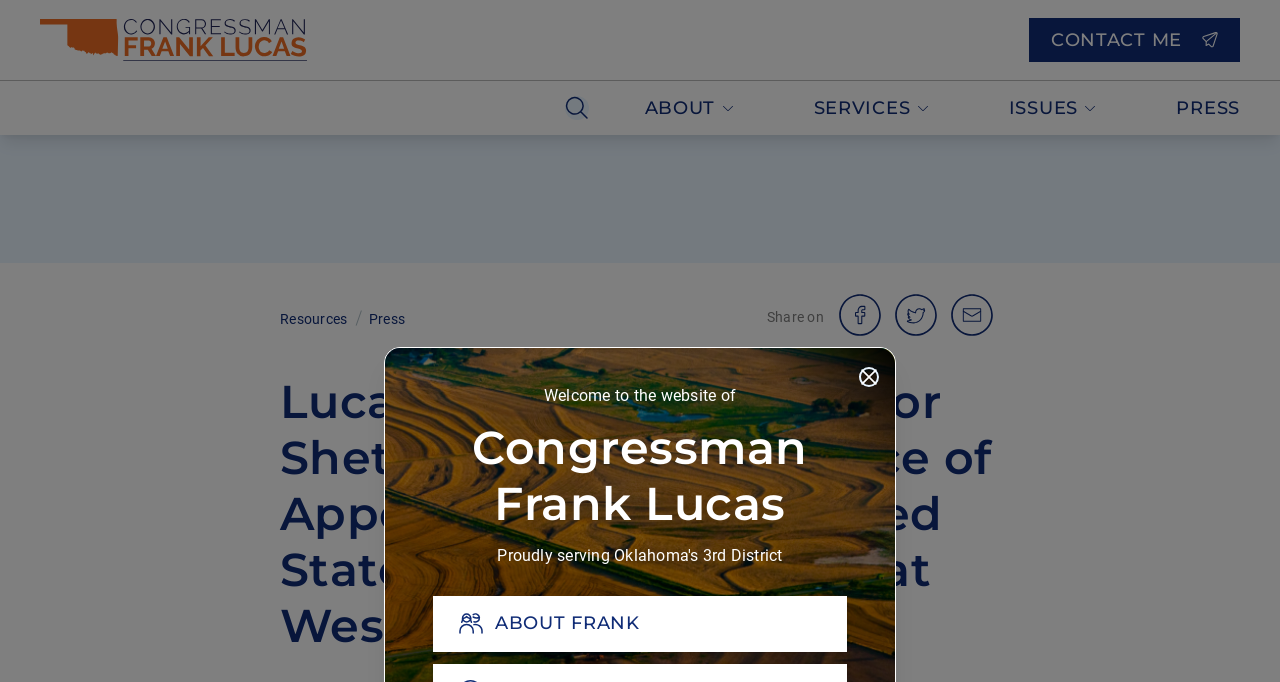Using the provided description: "Press", find the bounding box coordinates of the corresponding UI element. The output should be four float numbers between 0 and 1, in the format [left, top, right, bottom].

[0.288, 0.449, 0.316, 0.485]